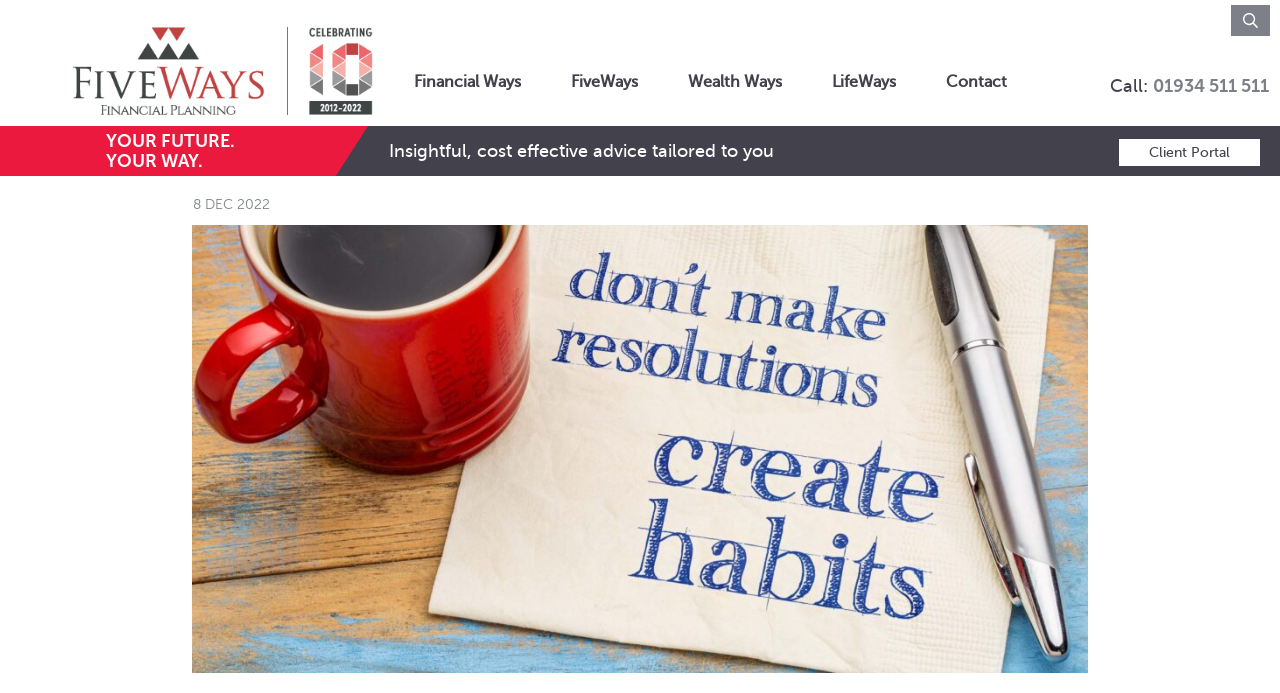Locate the bounding box of the user interface element based on this description: "Search".

[0.962, 0.007, 0.992, 0.052]